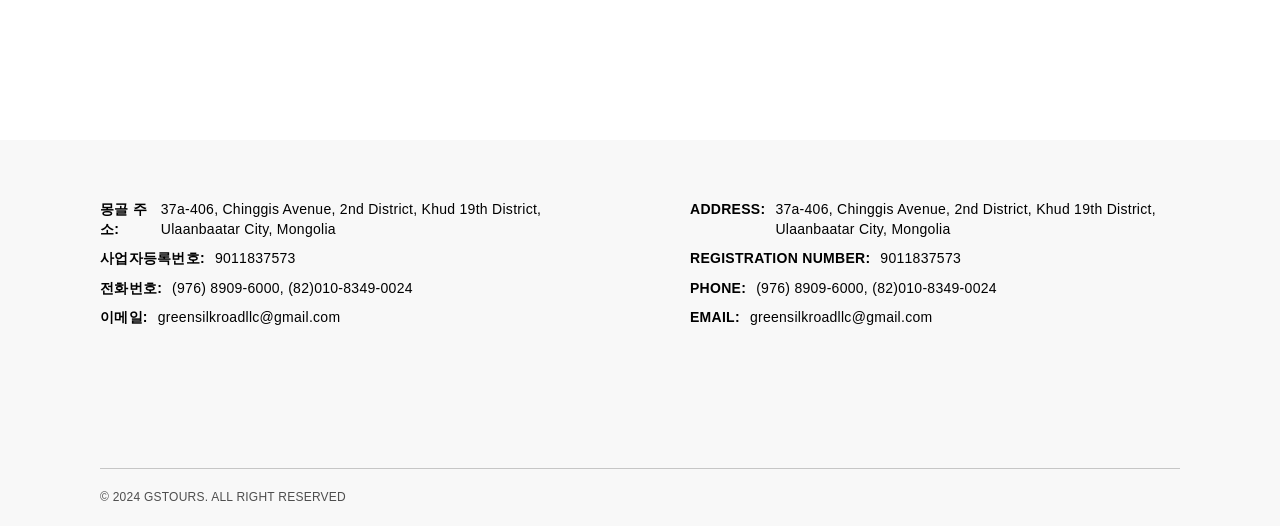Give a one-word or short phrase answer to the question: 
What is the phone number of GSTOURS?

(976) 8909-6000, (82)010-8349-0024